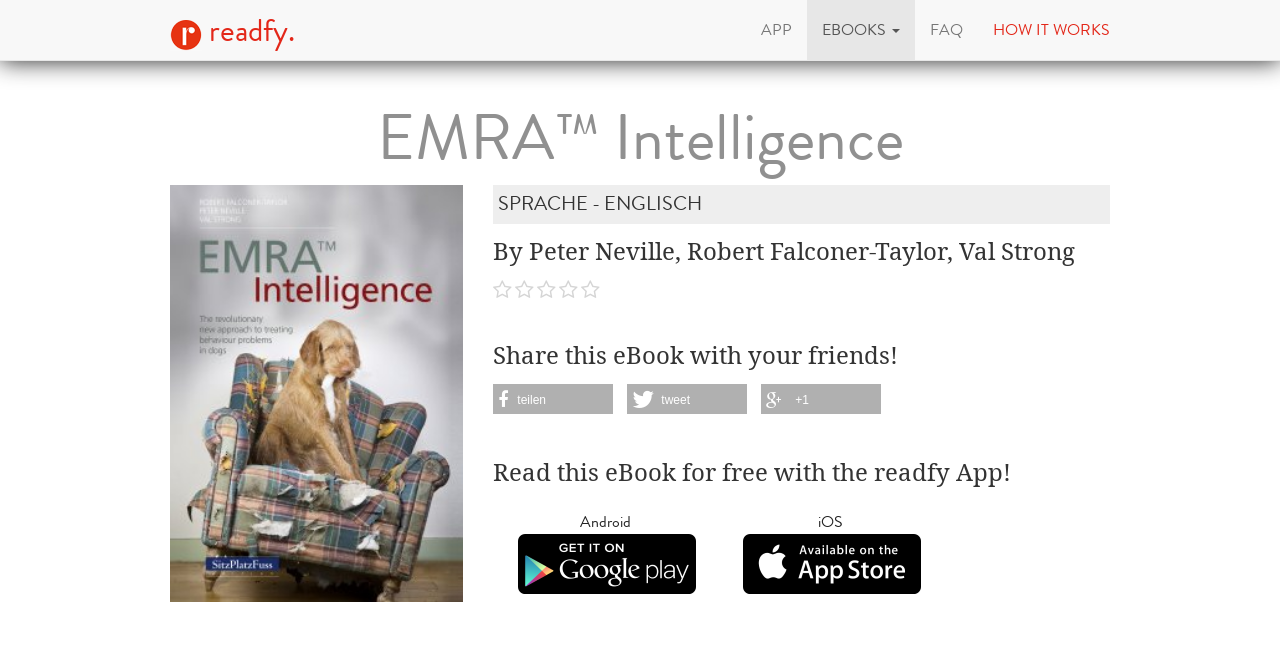Could you find the bounding box coordinates of the clickable area to complete this instruction: "Click the Readfy Logo"?

[0.121, 0.0, 0.242, 0.089]